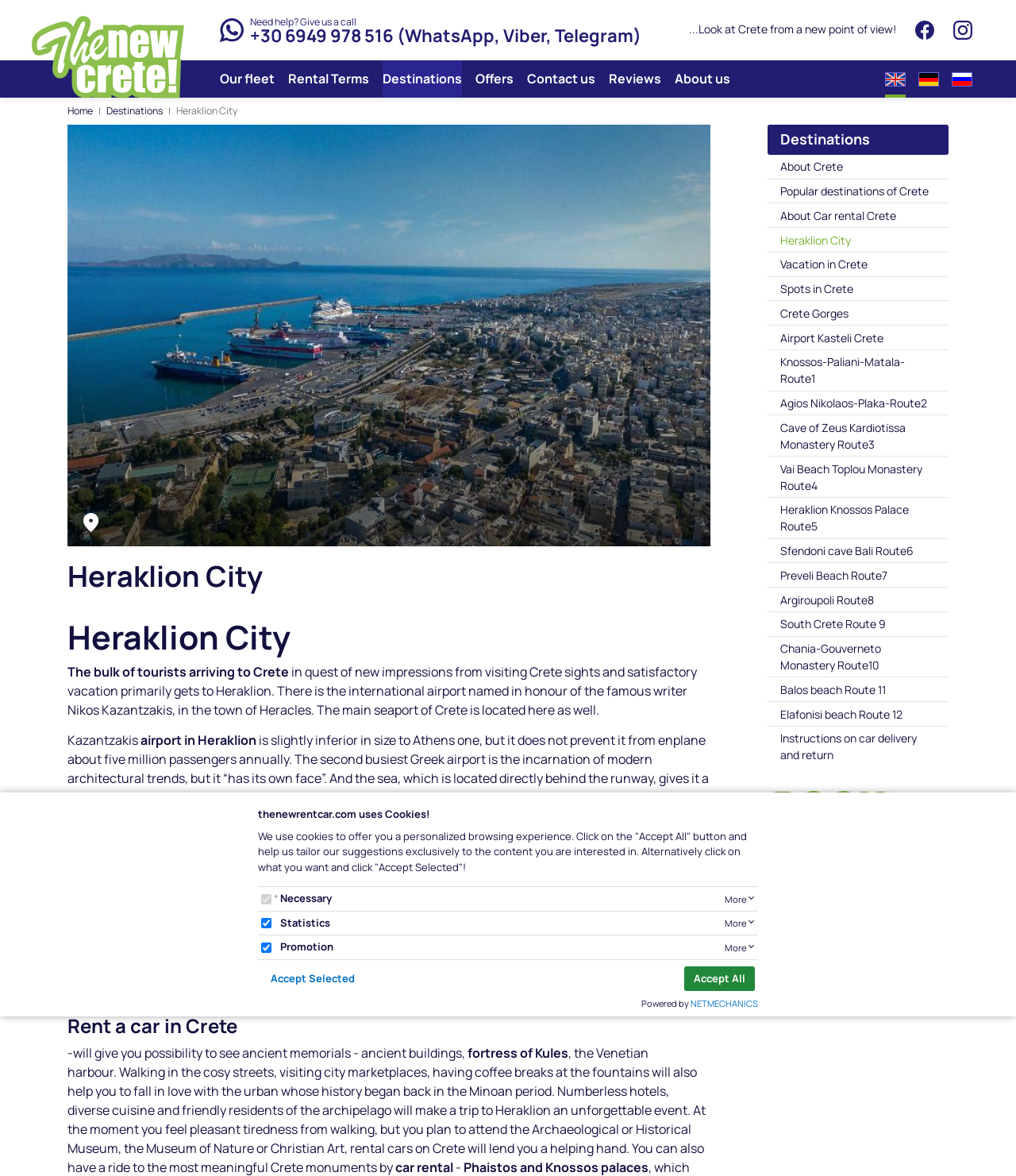What is the purpose of the 'book now' button?
Using the image as a reference, answer with just one word or a short phrase.

To book a car rental